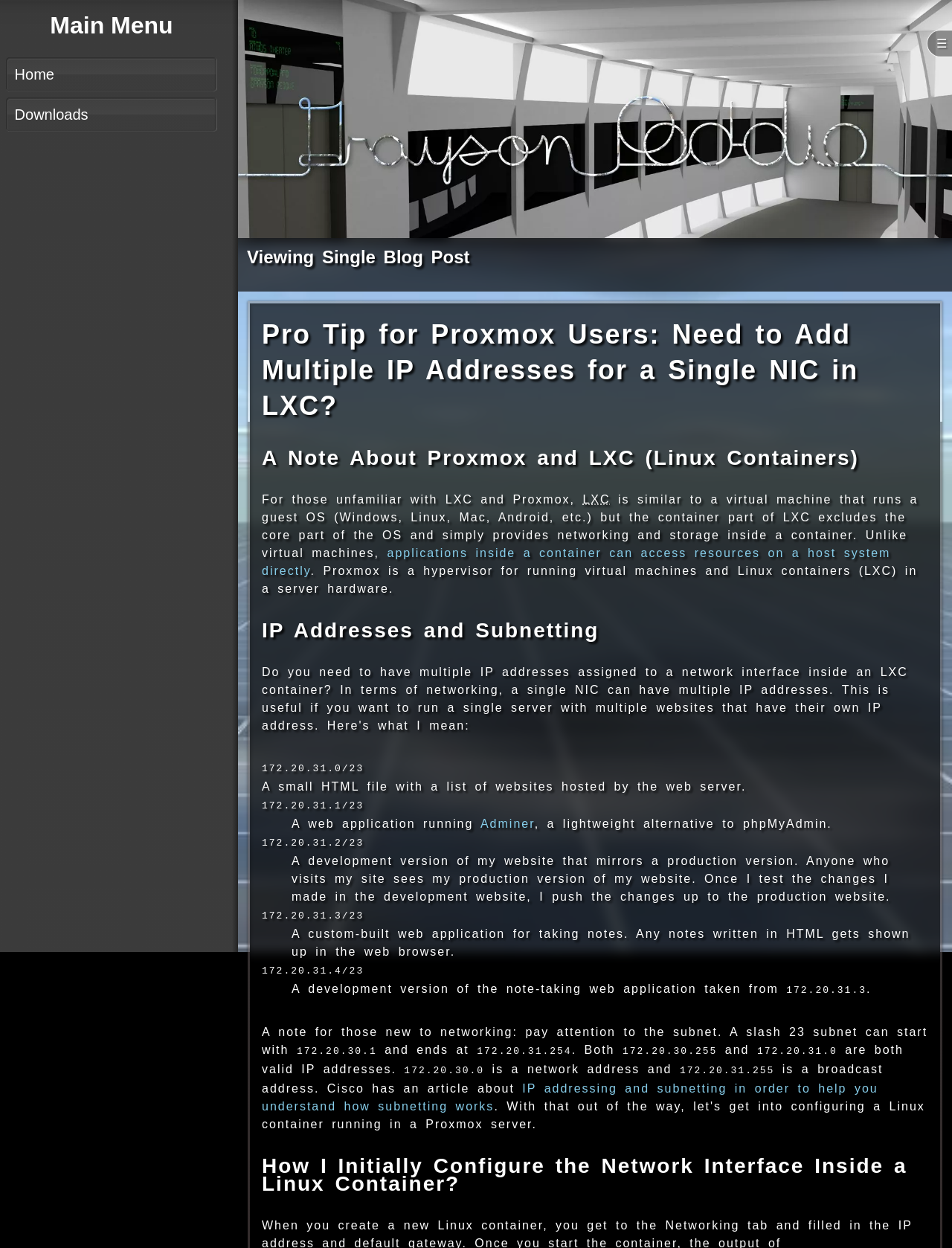Offer an in-depth caption of the entire webpage.

This webpage is a blog post titled "Pro Tip for Proxmox Users: Need to Add Multiple IP Addresses for a Single NIC in LXC?" by Grayson Peddie. The page has a main menu navigation bar at the top left, with links to "Home" and "Downloads". 

Below the navigation bar, there is a heading that indicates the user is viewing a single blog post. The blog post is divided into several sections, each with its own heading. The first section, "A Note About Proxmox and LXC (Linux Containers)", provides an introduction to LXC and Proxmox, explaining that LXC is similar to a virtual machine but excludes the core part of the OS, and Proxmox is a hypervisor for running virtual machines and Linux containers.

The next section, "IP Addresses and Subnetting", discusses IP addresses and subnetting. It includes a list of IP addresses with descriptions, such as "A small HTML file with a list of websites hosted by the web server" and "A development version of my website that mirrors a production version". 

Following this section, there is a note for those new to networking, explaining the importance of paying attention to the subnet and providing examples of valid IP addresses. The final section, "How I Initially Configure the Network Interface Inside a Linux Container?", is likely to discuss the author's approach to configuring the network interface inside a Linux container, but the content is not provided in the accessibility tree.

Throughout the page, there are several links to external resources, such as an article about IP addressing and subnetting on Cisco's website, and a link to "Adminer", a lightweight alternative to phpMyAdmin.